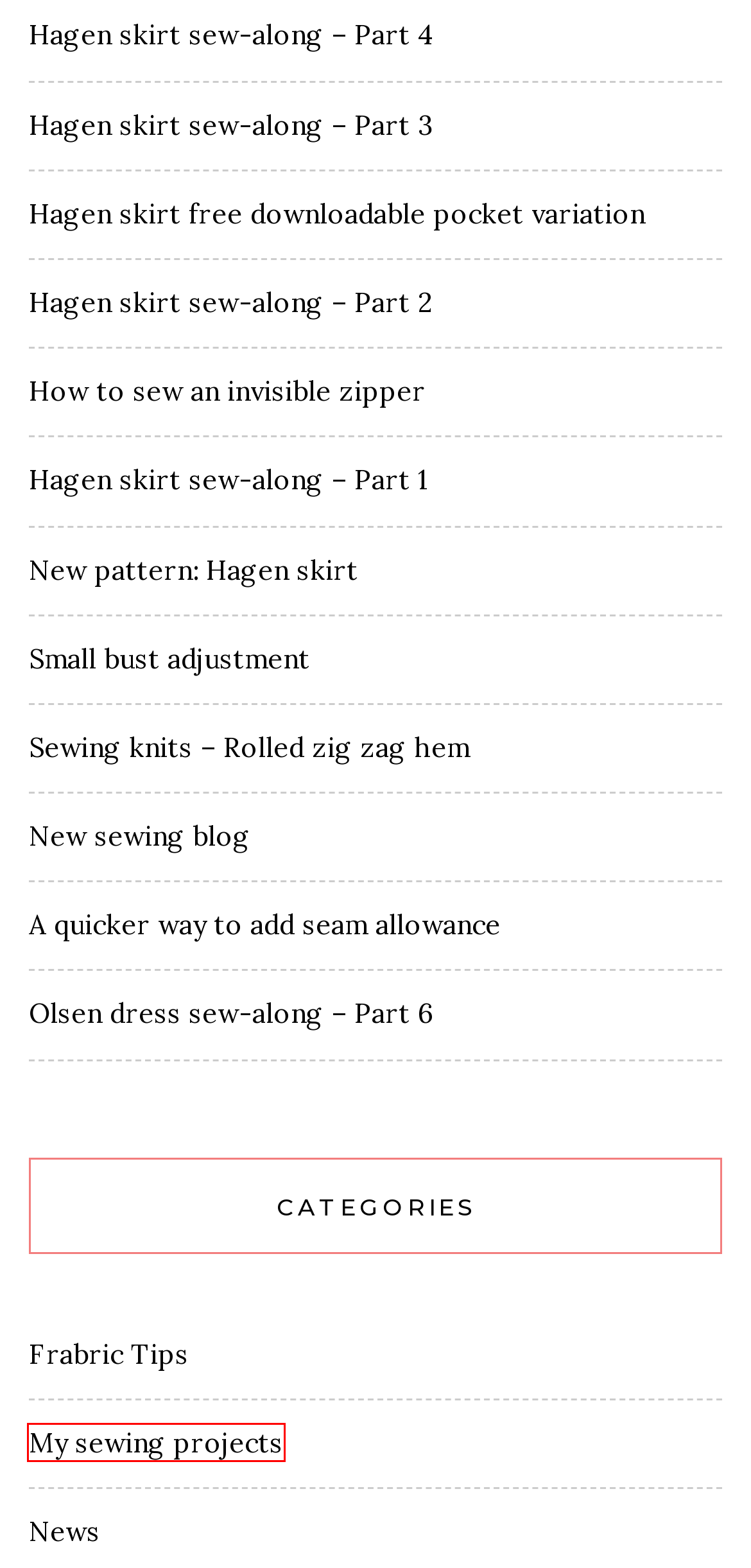Look at the screenshot of the webpage and find the element within the red bounding box. Choose the webpage description that best fits the new webpage that will appear after clicking the element. Here are the candidates:
A. My sewing projects | Salme Sewing patterns
B. New sewing blog | Salme Sewing patterns
C. Small bust adjustment | Salme Sewing patterns
D. Hagen skirt free downloadable pocket variation | Salme Sewing patterns
E. Hagen skirt sew-along – Part 3 | Salme Sewing patterns
F. Sewing knits – Rolled zig zag hem | Salme Sewing patterns
G. A quicker way to add seam allowance | Salme Sewing patterns
H. Hagen skirt sew-along – Part 1 | Salme Sewing patterns

A